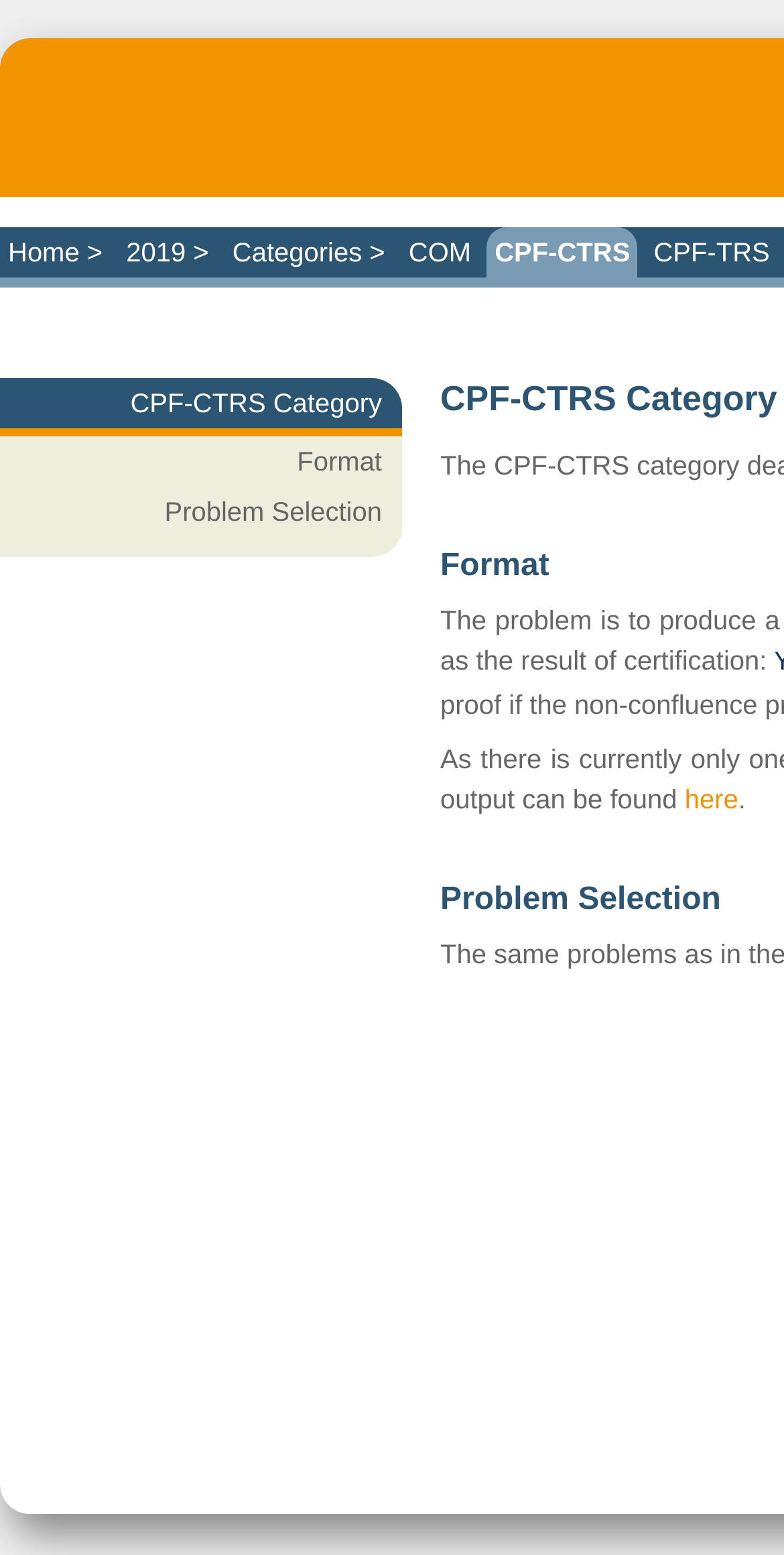Create a detailed summary of the webpage's content and design.

The webpage is titled "CPF-CTRS Category" and appears to be a categorization page. At the top, there is a row of links, including "Home >", "2019 >", "Categories >", "COM", "CPF-CTRS", and "CPF-TRS", which are likely navigation links. 

Below the navigation links, there is a large header text "CPF-CTRS Category" that spans across the top half of the page. 

On the left side of the page, there are two links, "Format" and "Problem Selection", which are stacked on top of each other. 

At the bottom right corner of the page, there is a single link "here".